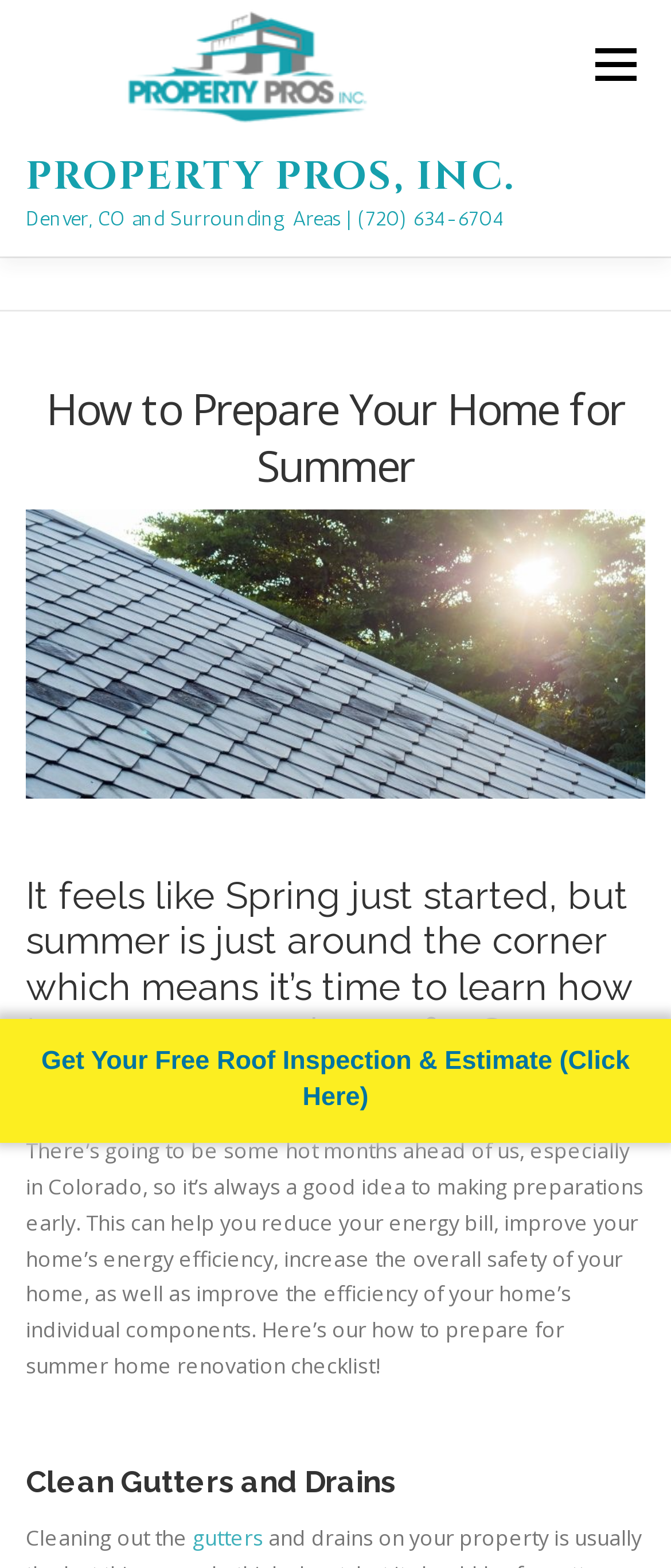Indicate the bounding box coordinates of the element that must be clicked to execute the instruction: "Click on the 'BLOG' link". The coordinates should be given as four float numbers between 0 and 1, i.e., [left, top, right, bottom].

[0.503, 0.411, 0.692, 0.493]